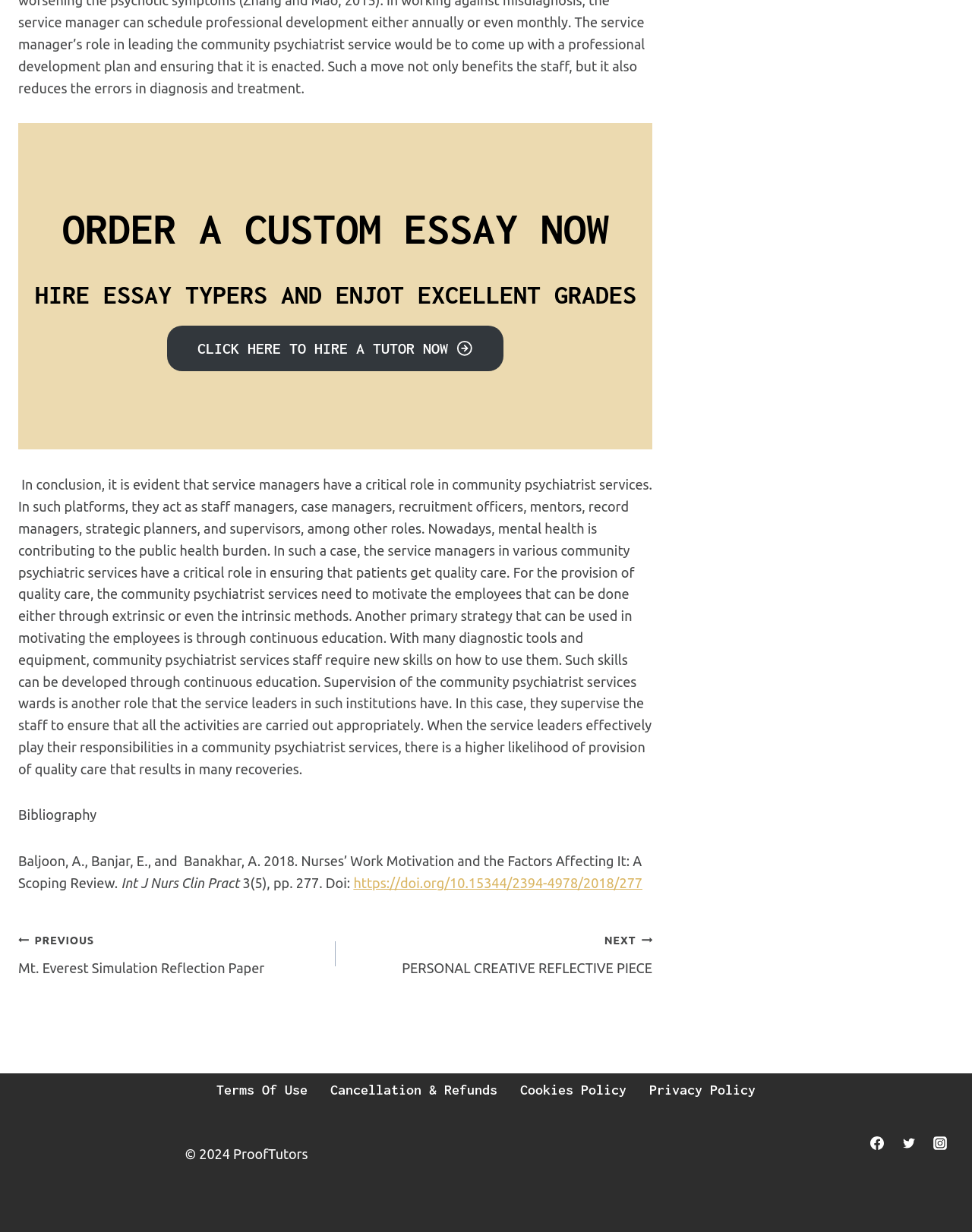Locate the bounding box coordinates of the clickable region necessary to complete the following instruction: "Read the previous post". Provide the coordinates in the format of four float numbers between 0 and 1, i.e., [left, top, right, bottom].

[0.019, 0.753, 0.345, 0.794]